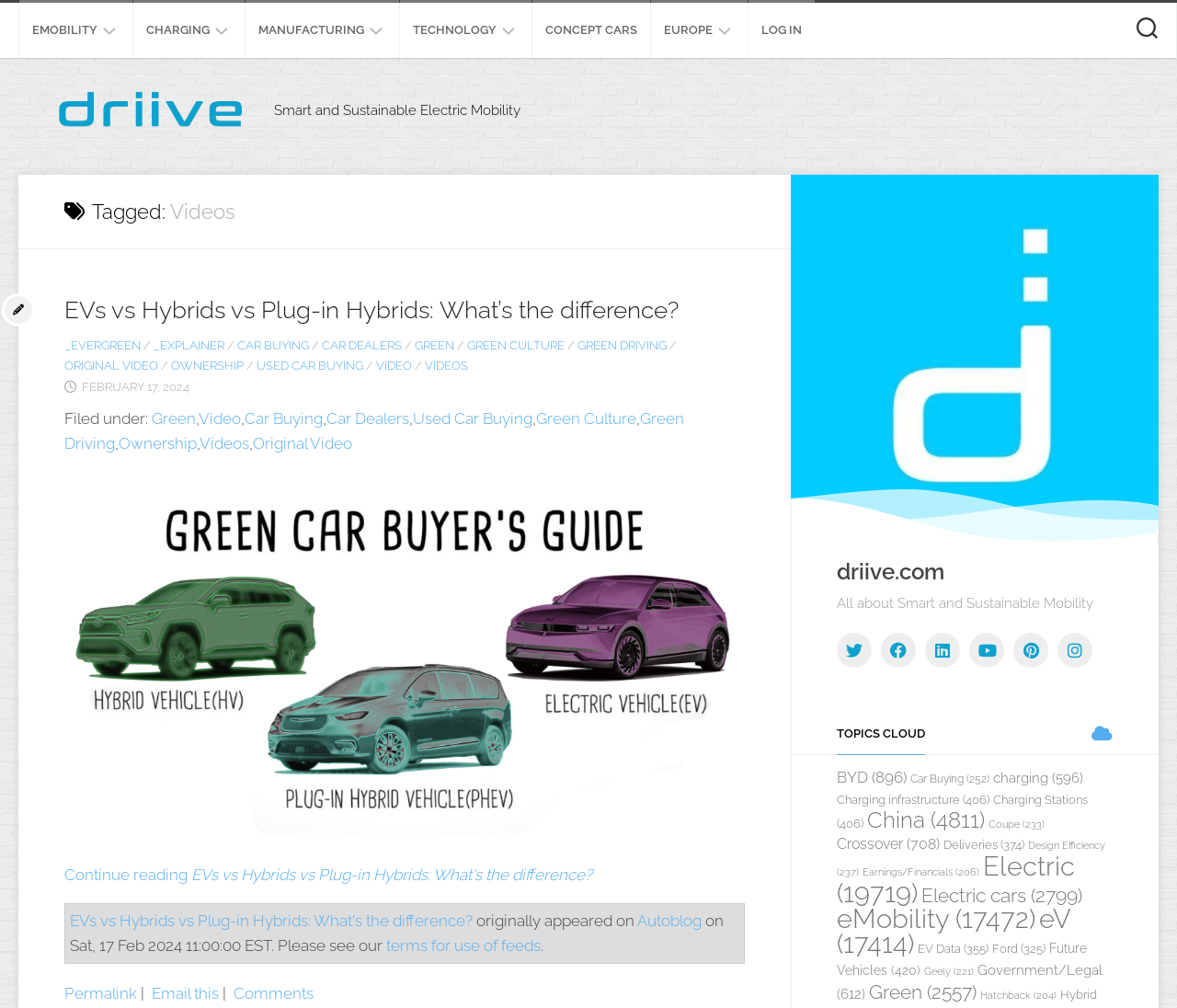Using the details from the image, please elaborate on the following question: What is the name of the website?

The website's logo and branding suggest that the name of the website is 'driive', which is also mentioned in the webpage's content.